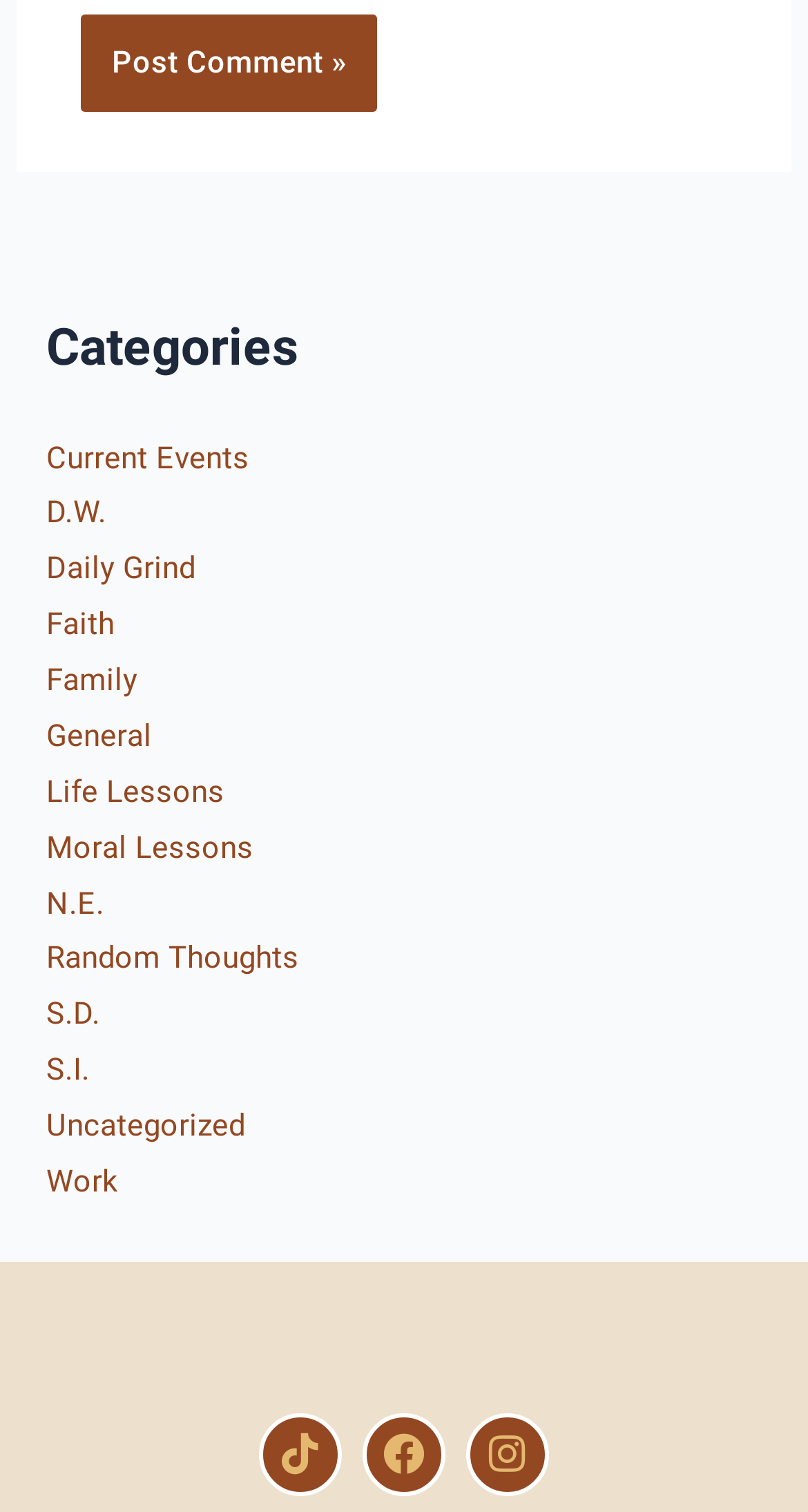Determine the bounding box coordinates for the area you should click to complete the following instruction: "Open the Tiktok page".

[0.321, 0.935, 0.423, 0.99]